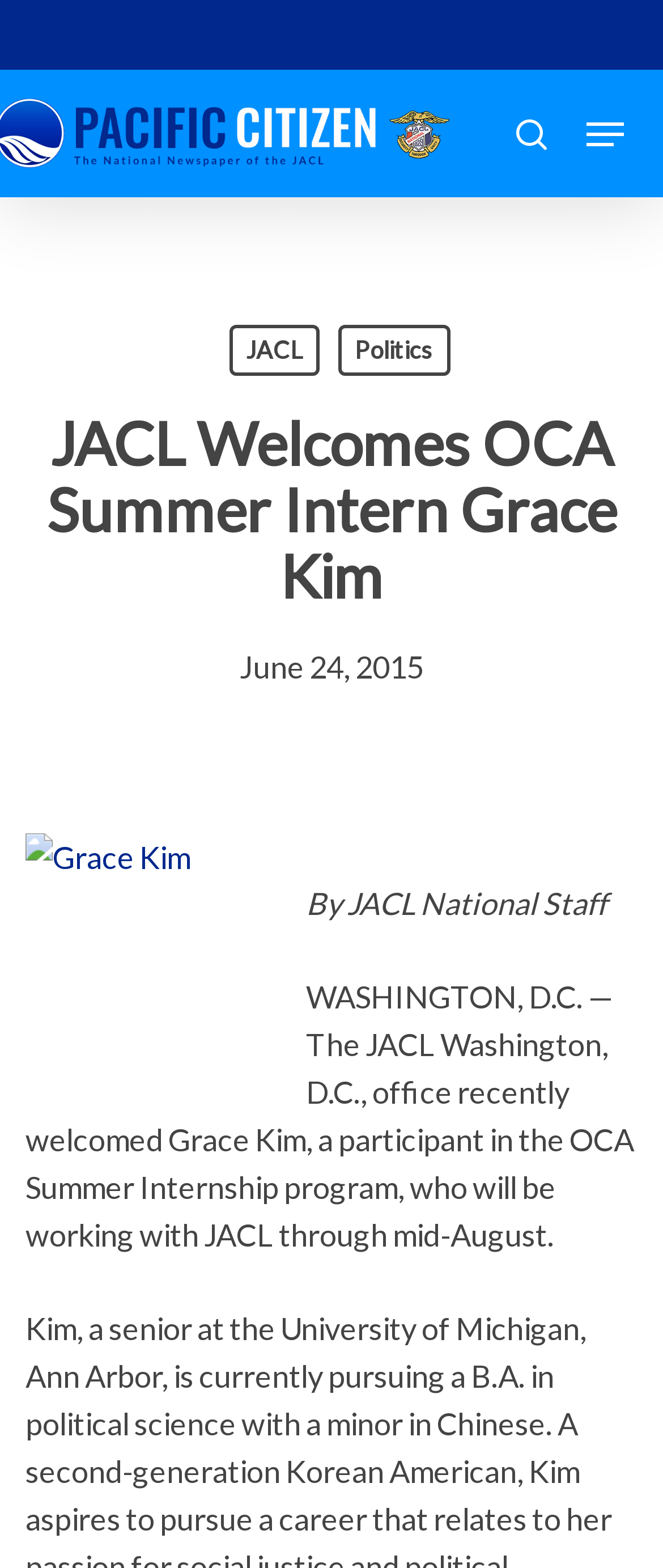What is the name of the summer intern?
Look at the screenshot and provide an in-depth answer.

The answer can be found in the StaticText element with the text 'WASHINGTON, D.C. — The JACL Washington, D.C., office recently welcomed Grace Kim, a participant in the OCA Summer Internship program, who will be working with JACL through mid-August.'